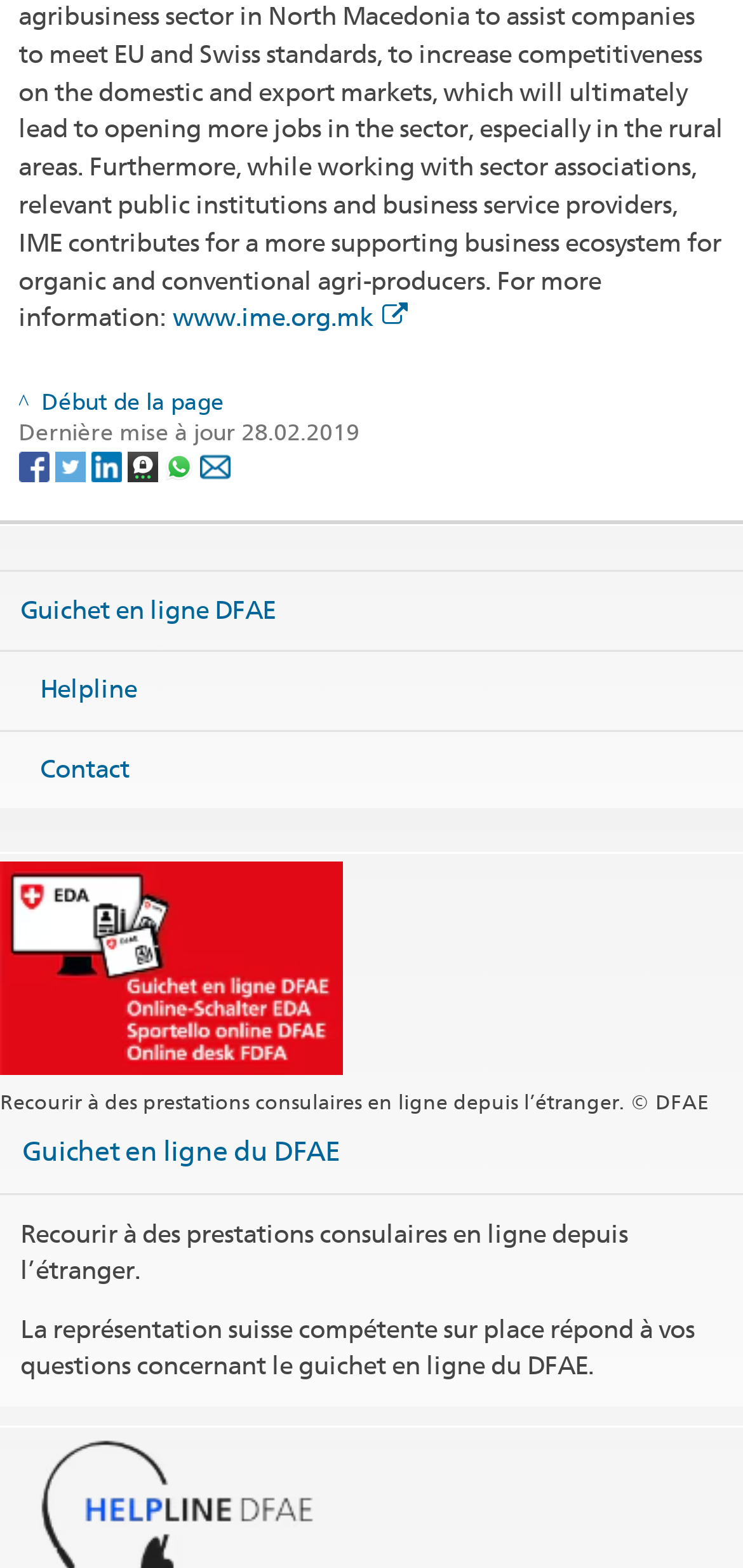Respond with a single word or short phrase to the following question: 
What is the last updated date of the webpage?

28.02.2019